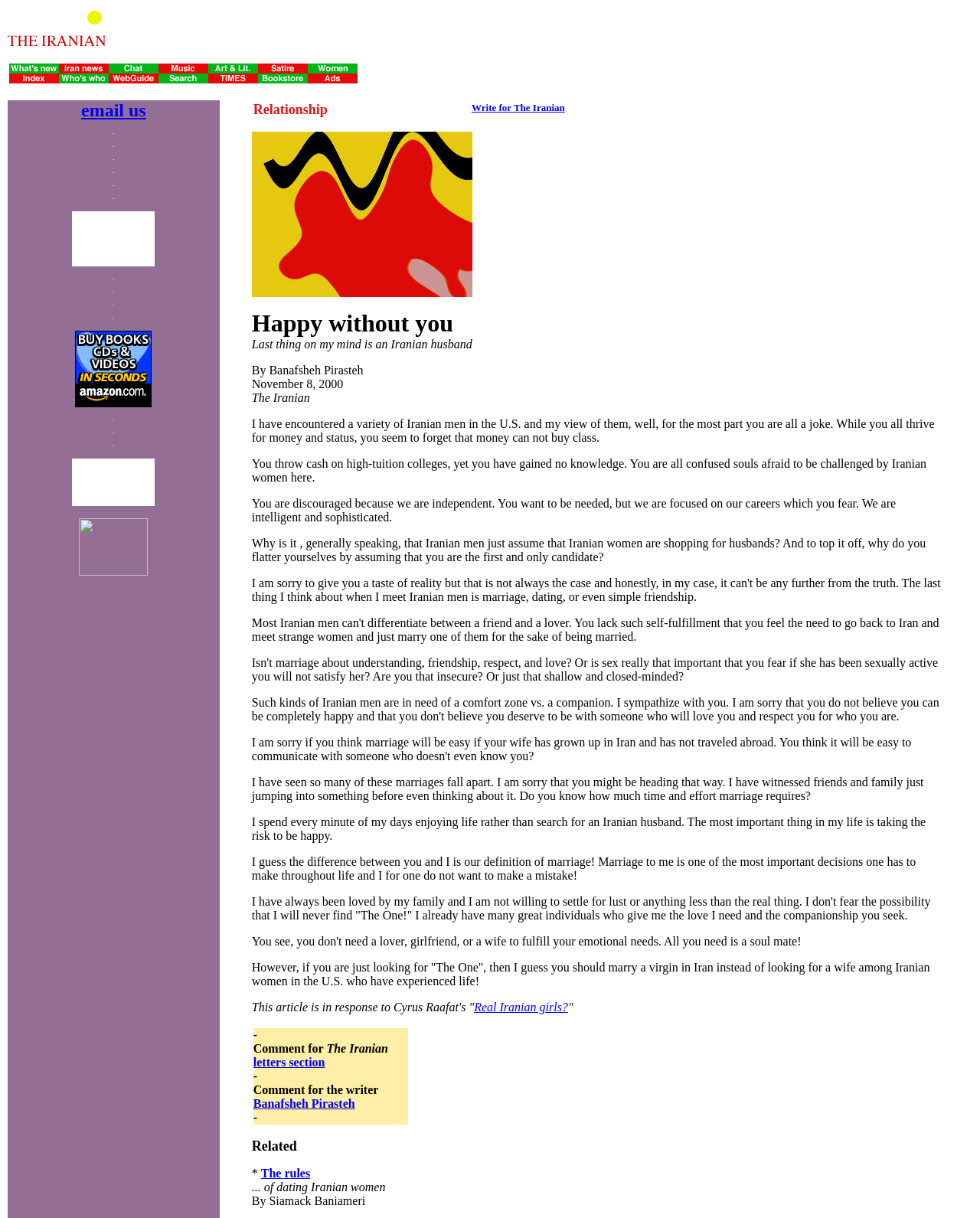What is the image above the article about?
Refer to the screenshot and respond with a concise word or phrase.

Email us